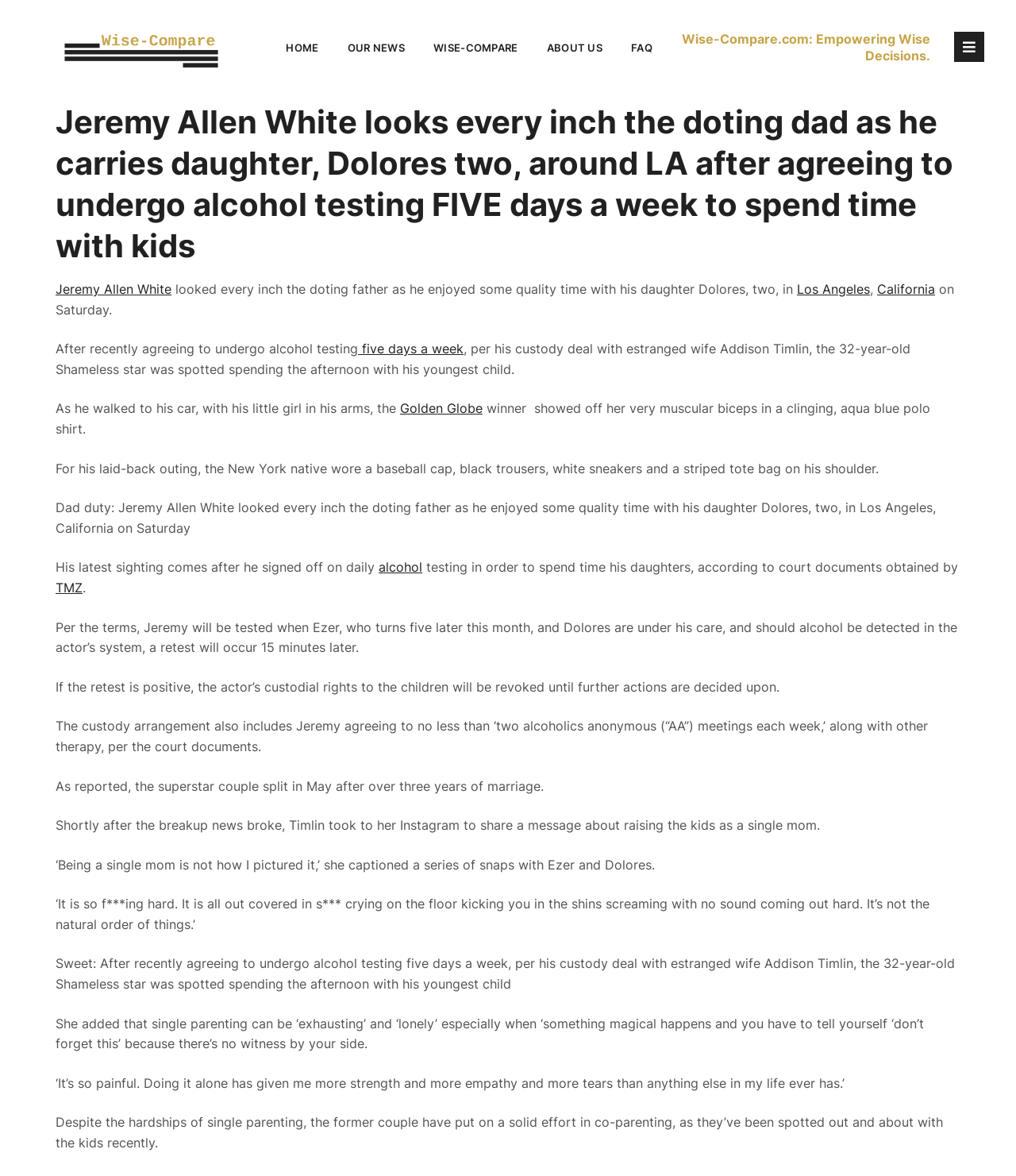Determine the bounding box coordinates for the region that must be clicked to execute the following instruction: "Click OUR NEWS".

[0.334, 0.026, 0.406, 0.055]